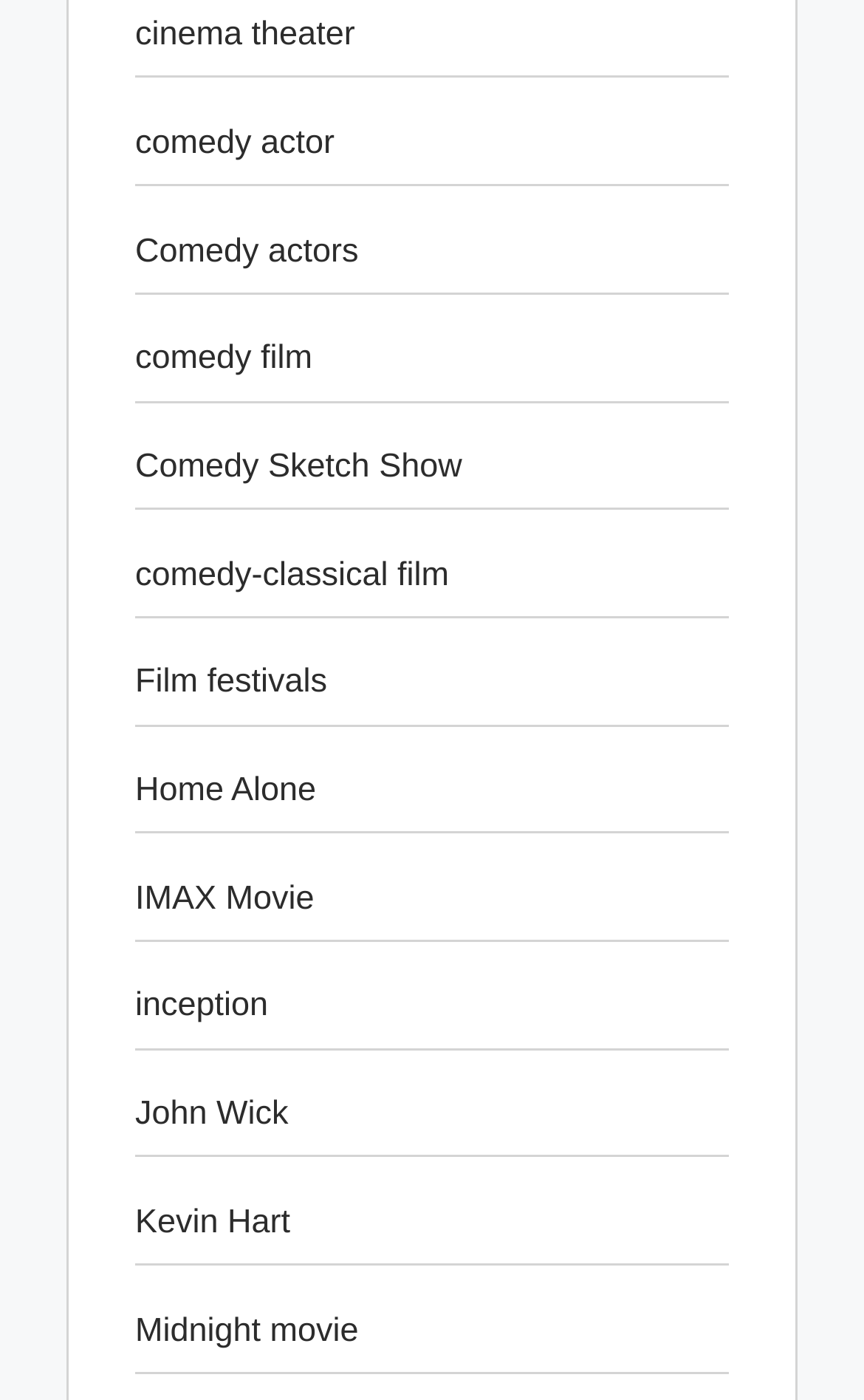What type of links are listed on the webpage?
Using the image, answer in one word or phrase.

Movie-related links